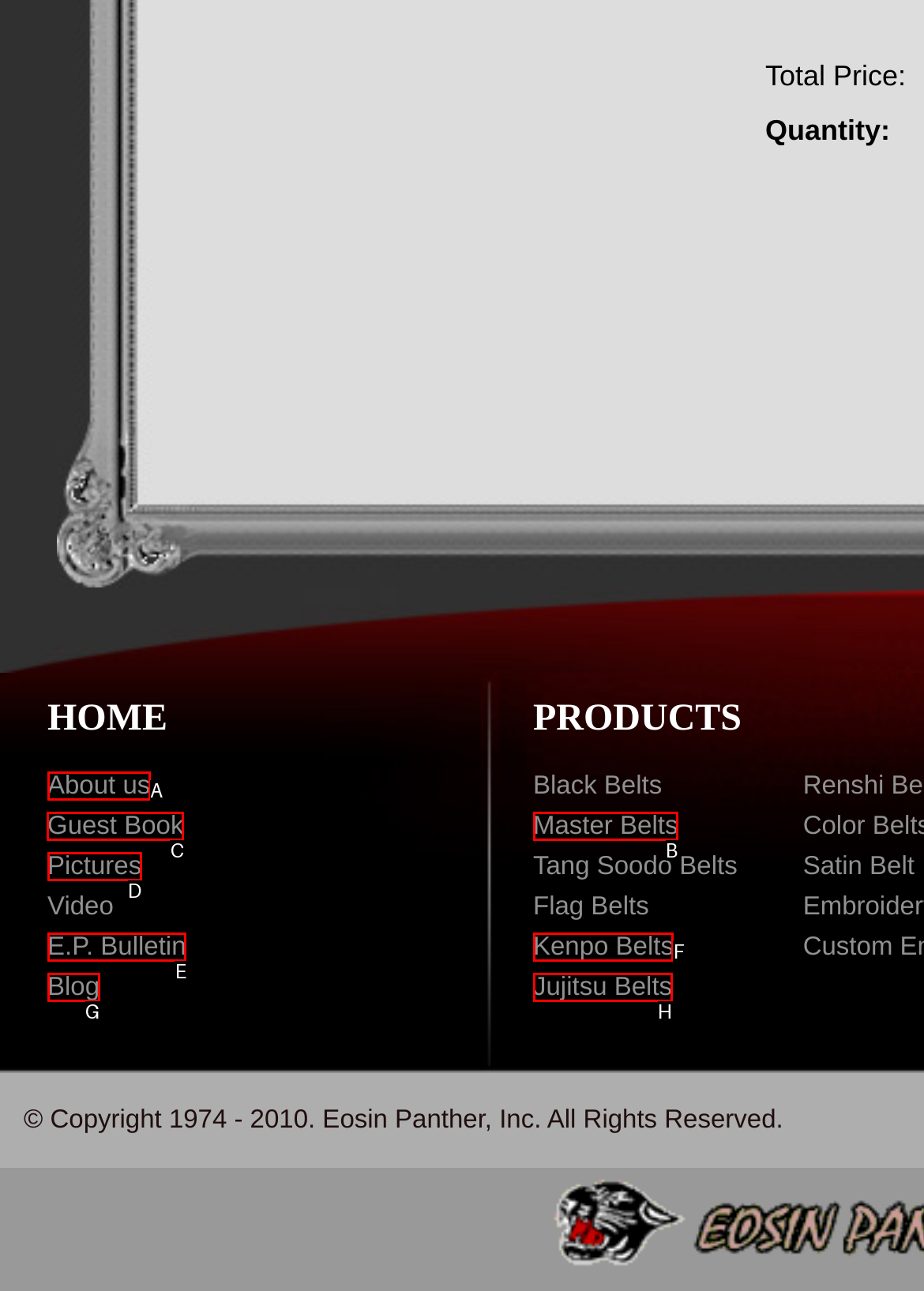Specify which UI element should be clicked to accomplish the task: check guest book. Answer with the letter of the correct choice.

C